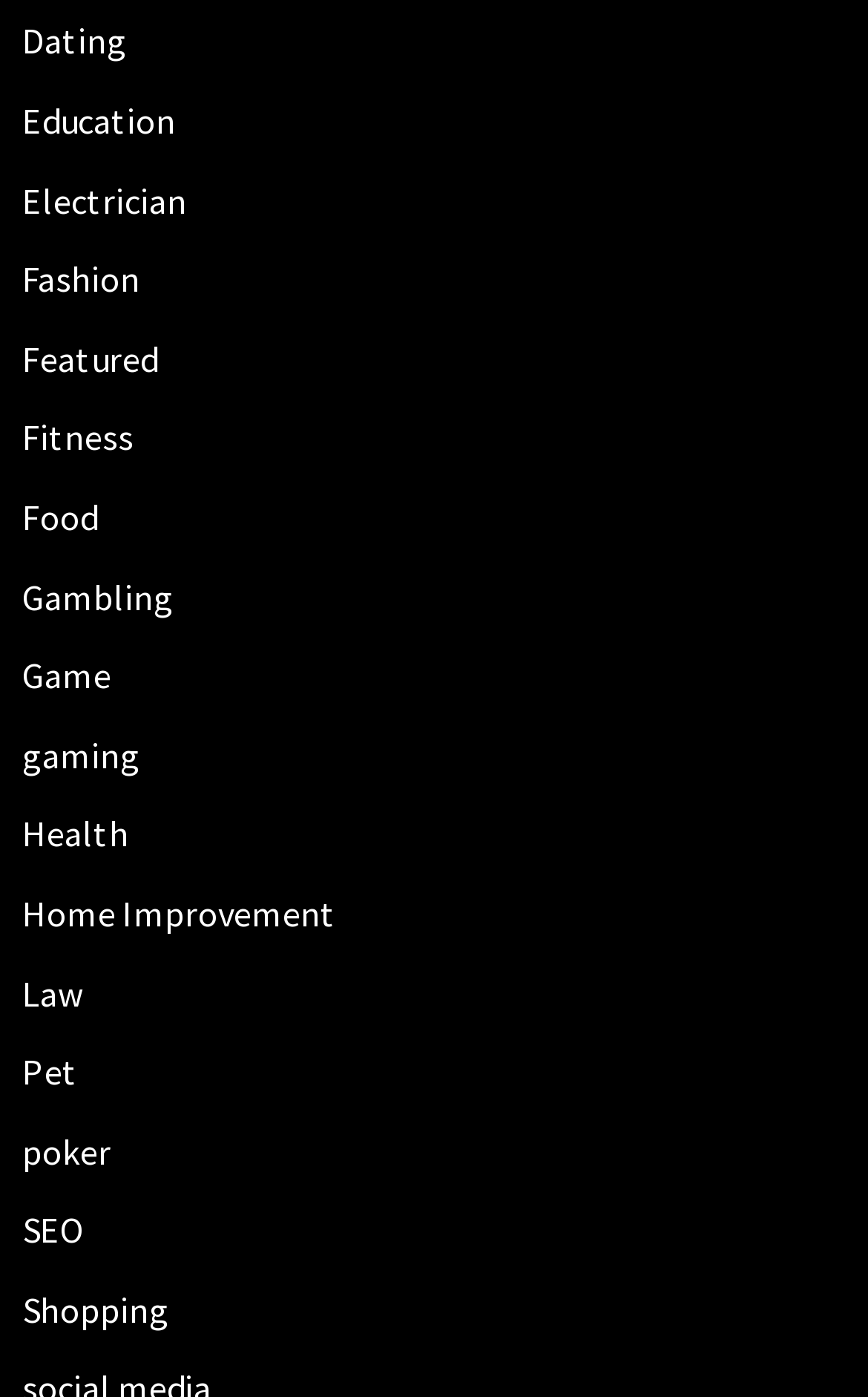Respond with a single word or phrase for the following question: 
Are there any categories related to food or health?

Yes